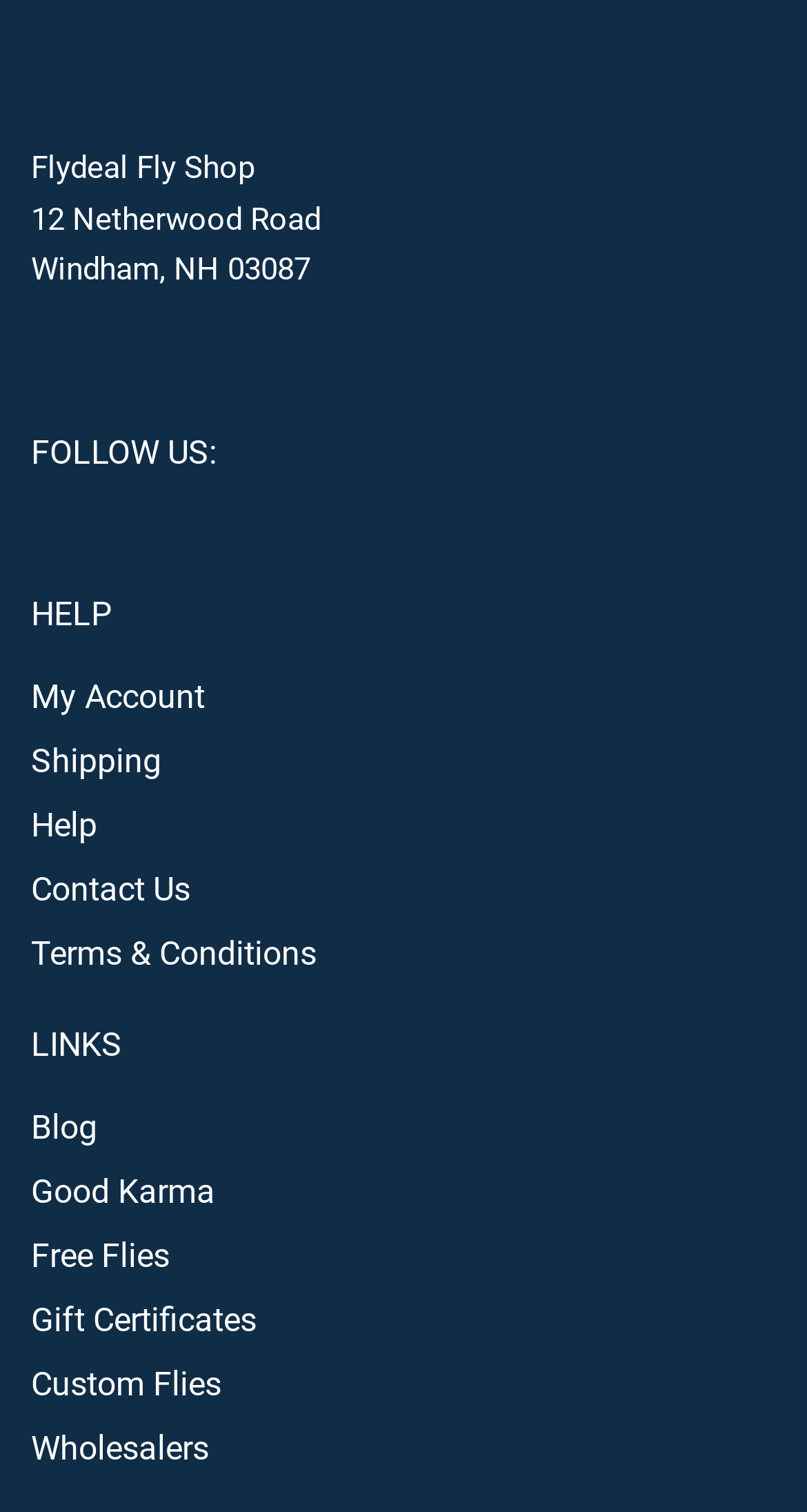How many links are there in the HELP section?
Give a detailed response to the question by analyzing the screenshot.

The HELP section is located at the top of the webpage, and it contains four links: 'My Account', 'Shipping', 'Help', and 'Contact Us'. These links can be found by examining the static text elements and links in this section.